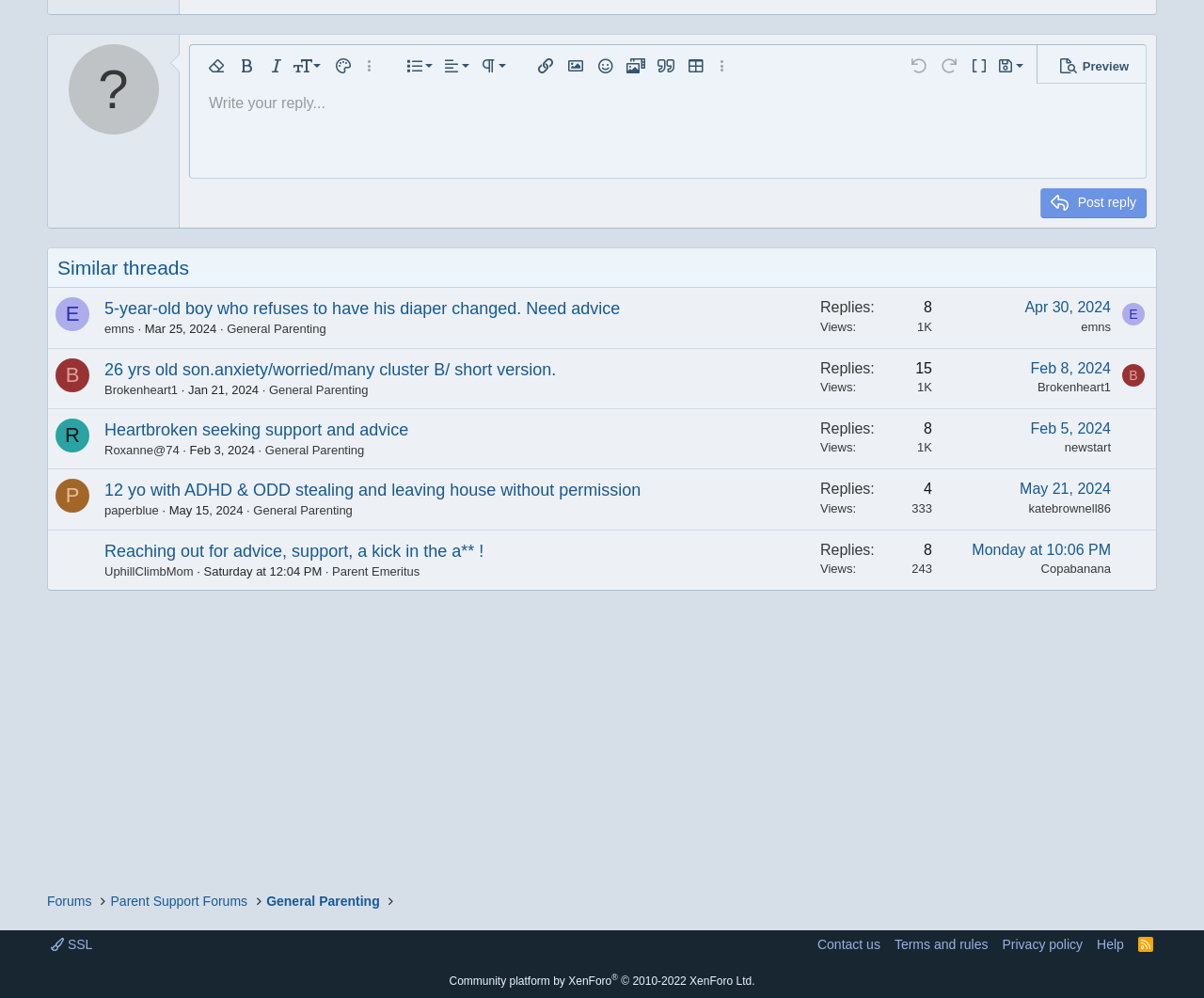What is the username of the author of the second similar thread?
Can you provide a detailed and comprehensive answer to the question?

The username of the author of the second similar thread is 'Brokenheart1', which is displayed as a link next to the thread title.